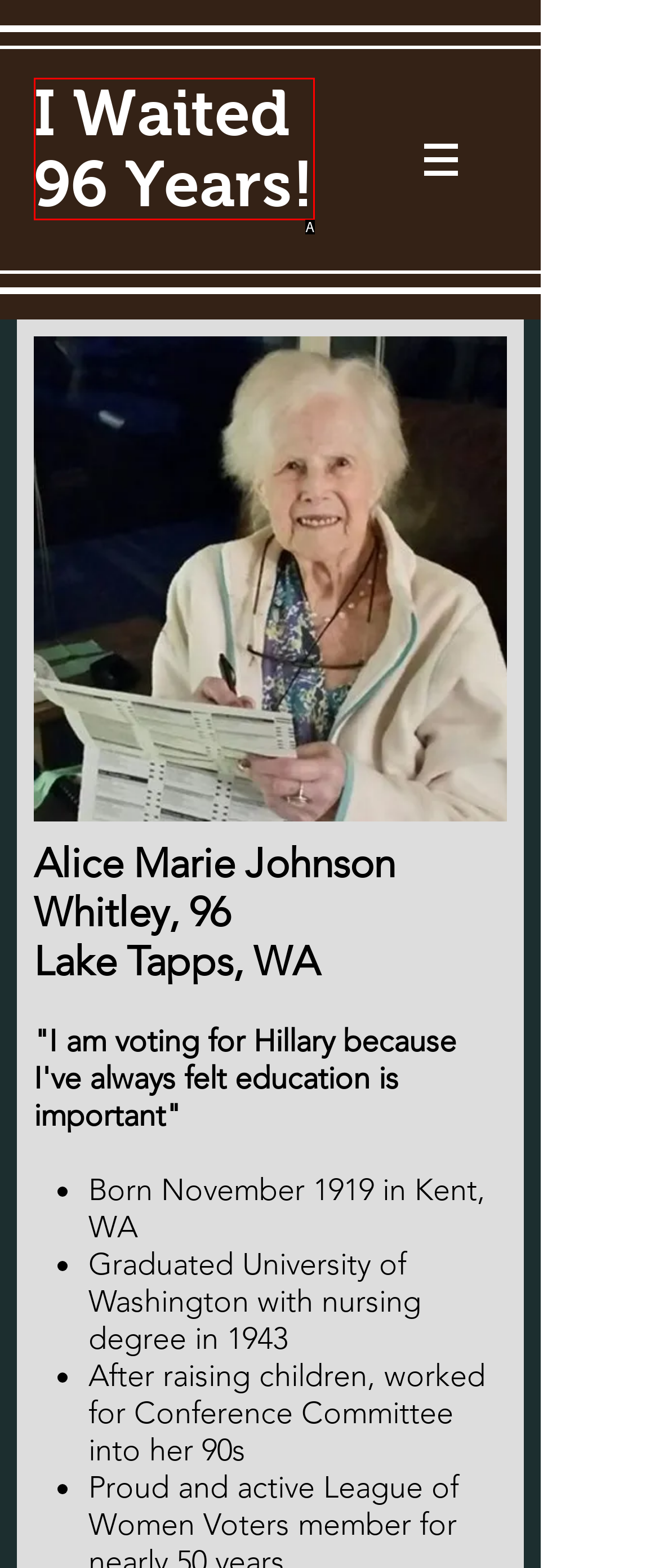Determine the UI element that matches the description: I Waited 96 Years!
Answer with the letter from the given choices.

A